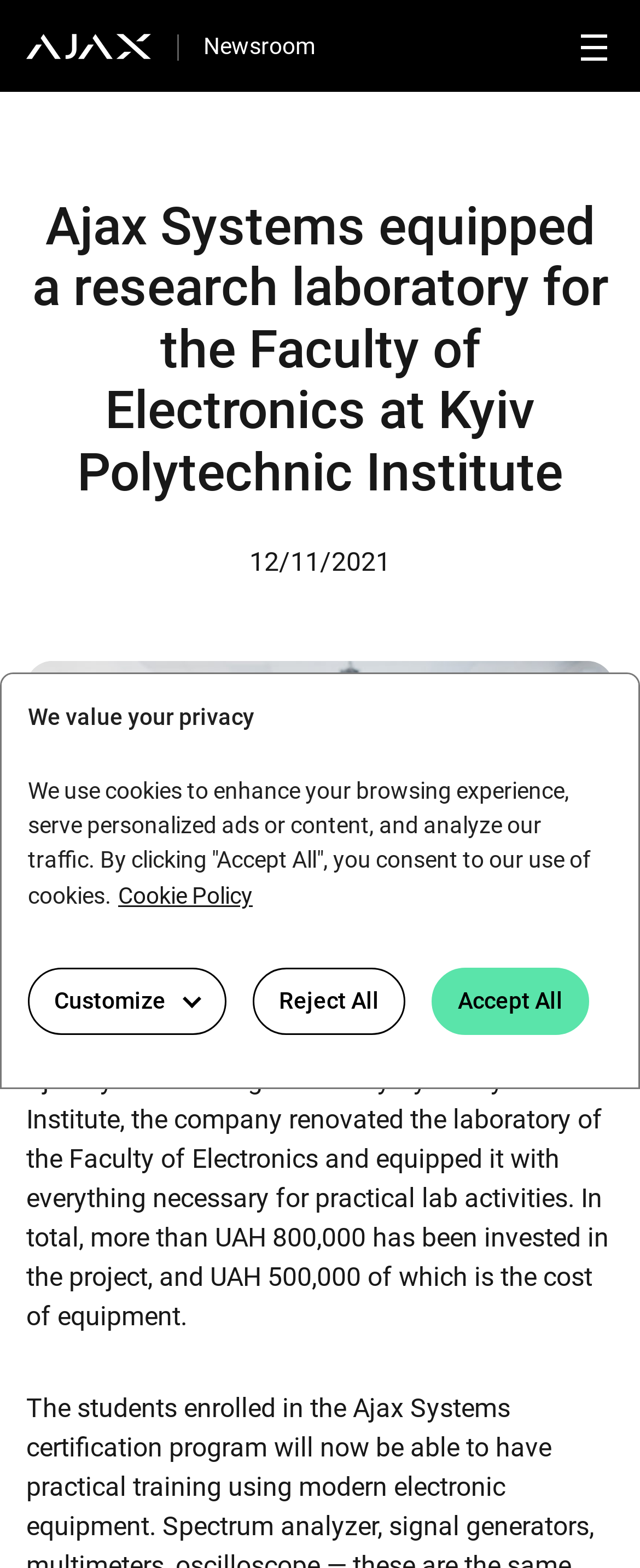How much was invested in the project?
Answer briefly with a single word or phrase based on the image.

UAH 800,000